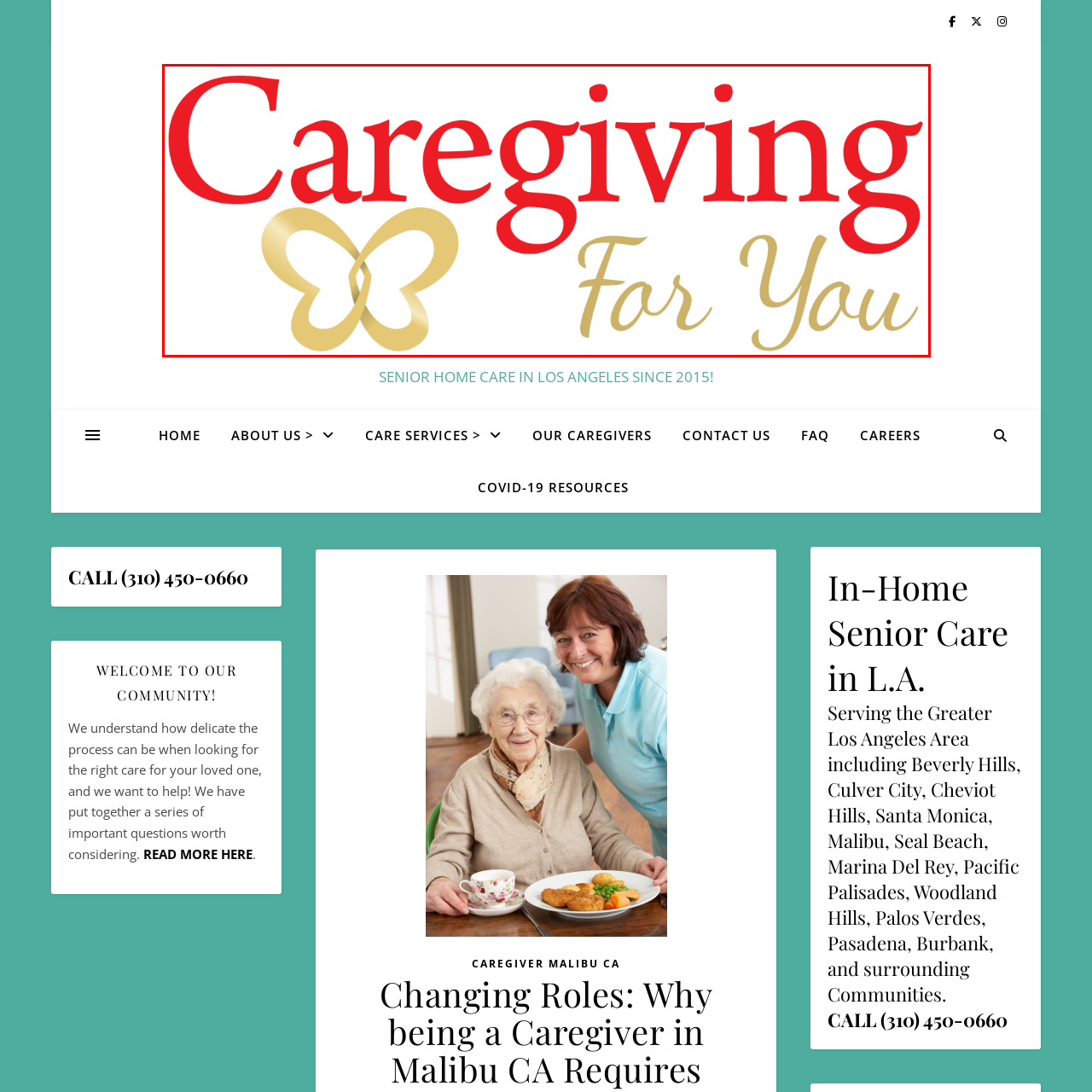What does the butterfly icon symbolize?
Look closely at the image highlighted by the red bounding box and give a comprehensive answer to the question.

According to the caption, the unique butterfly icon in gold, positioned next to the text, symbolizes transformation and compassion, reinforcing the caring nature of the services offered.